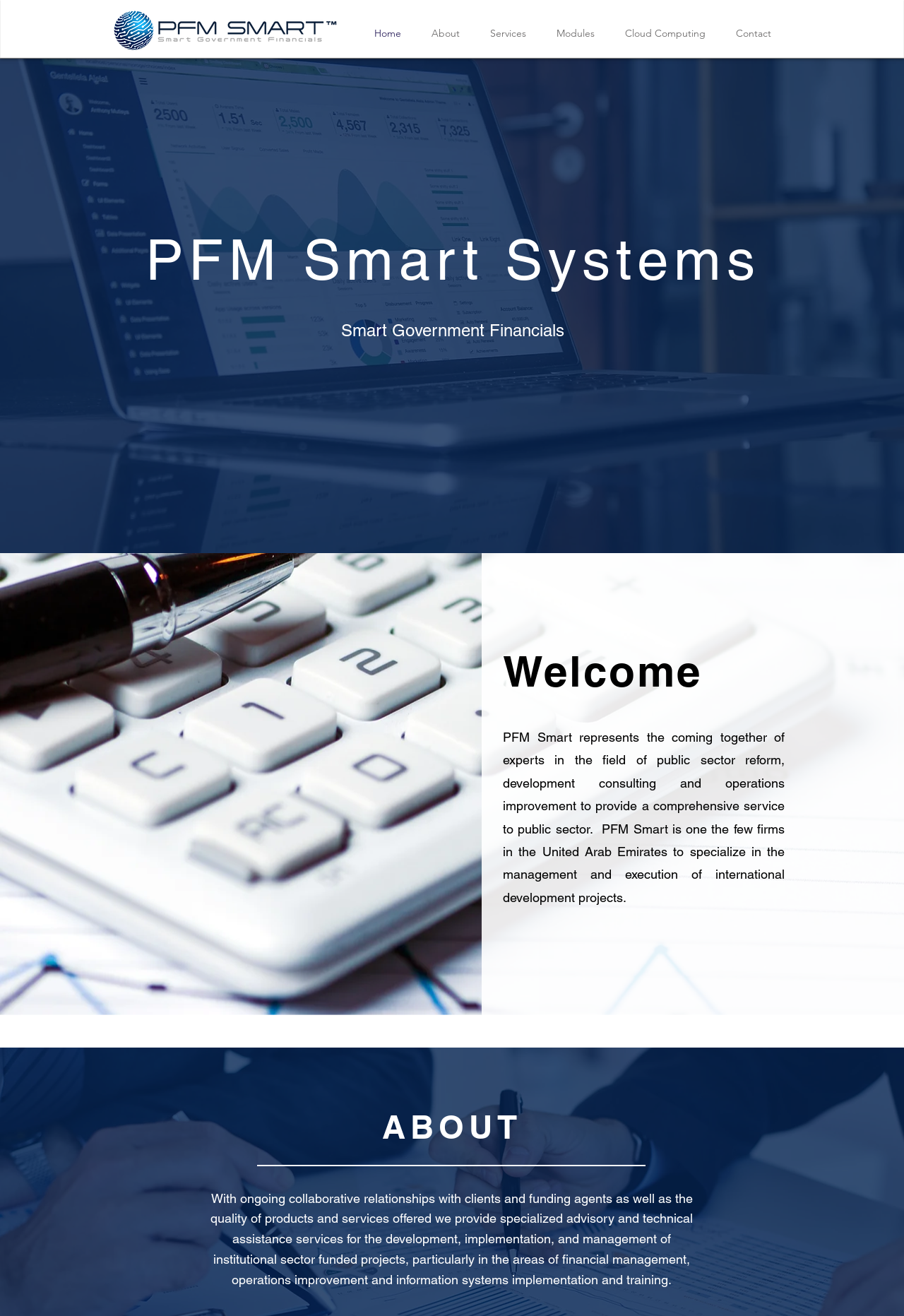Bounding box coordinates are specified in the format (top-left x, top-left y, bottom-right x, bottom-right y). All values are floating point numbers bounded between 0 and 1. Please provide the bounding box coordinate of the region this sentence describes: Home

[0.397, 0.018, 0.46, 0.033]